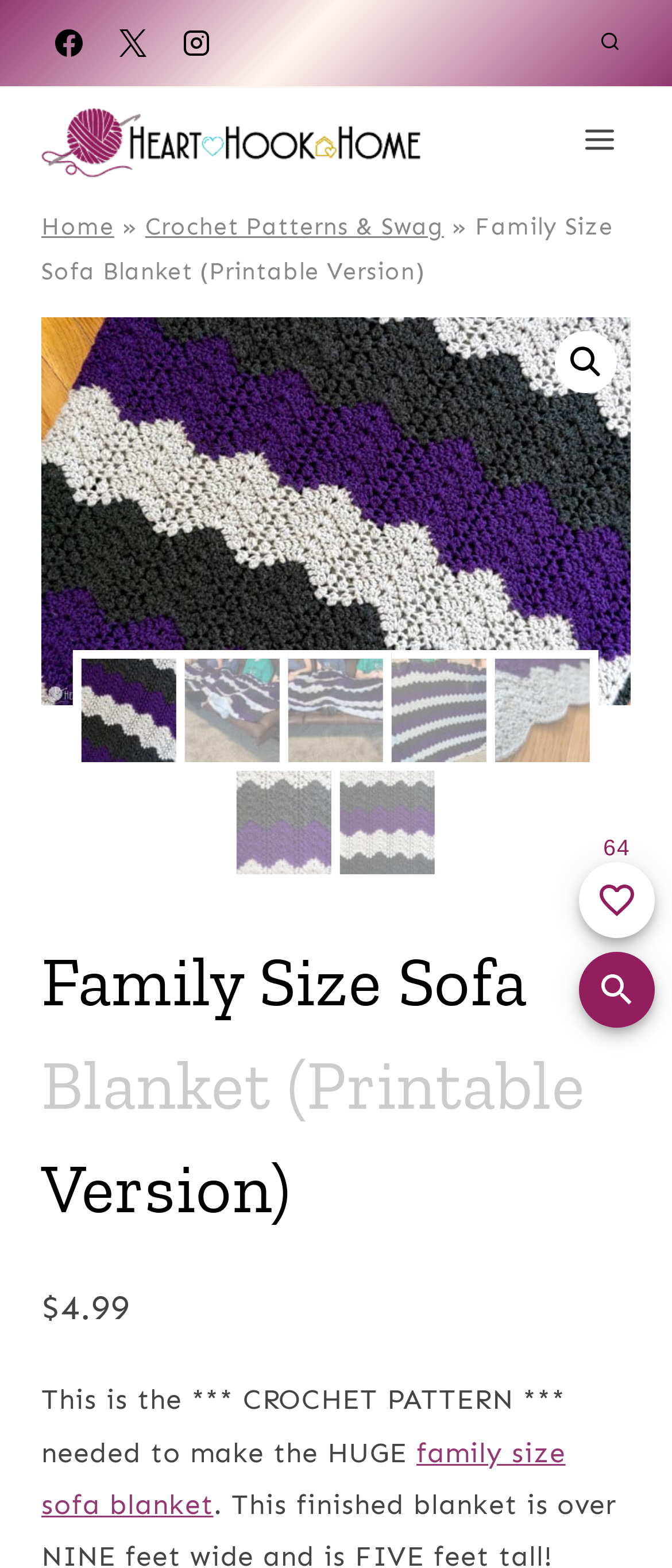Please identify the bounding box coordinates of the area that needs to be clicked to fulfill the following instruction: "Click on sign in."

None